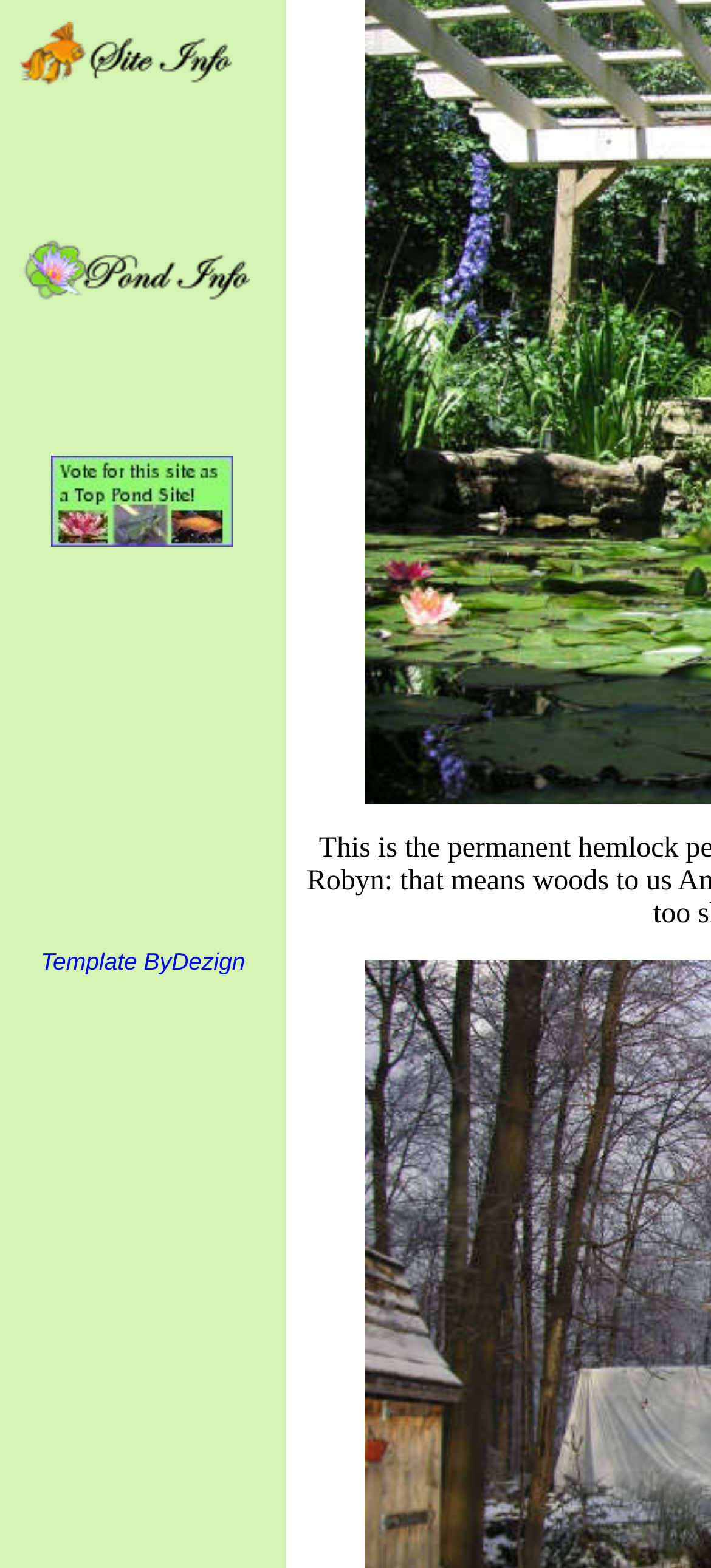Determine the bounding box for the described UI element: "Template ByDezign".

[0.057, 0.604, 0.345, 0.622]